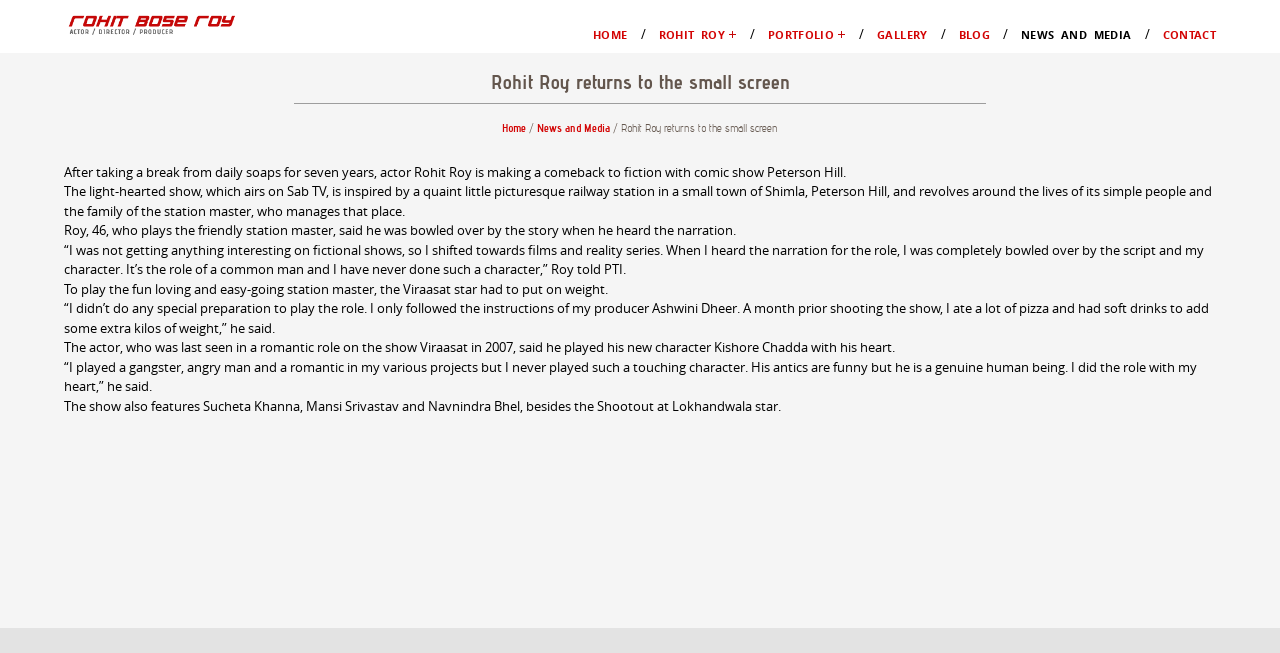What is the name of the actor making a comeback to fiction?
Please look at the screenshot and answer in one word or a short phrase.

Rohit Roy